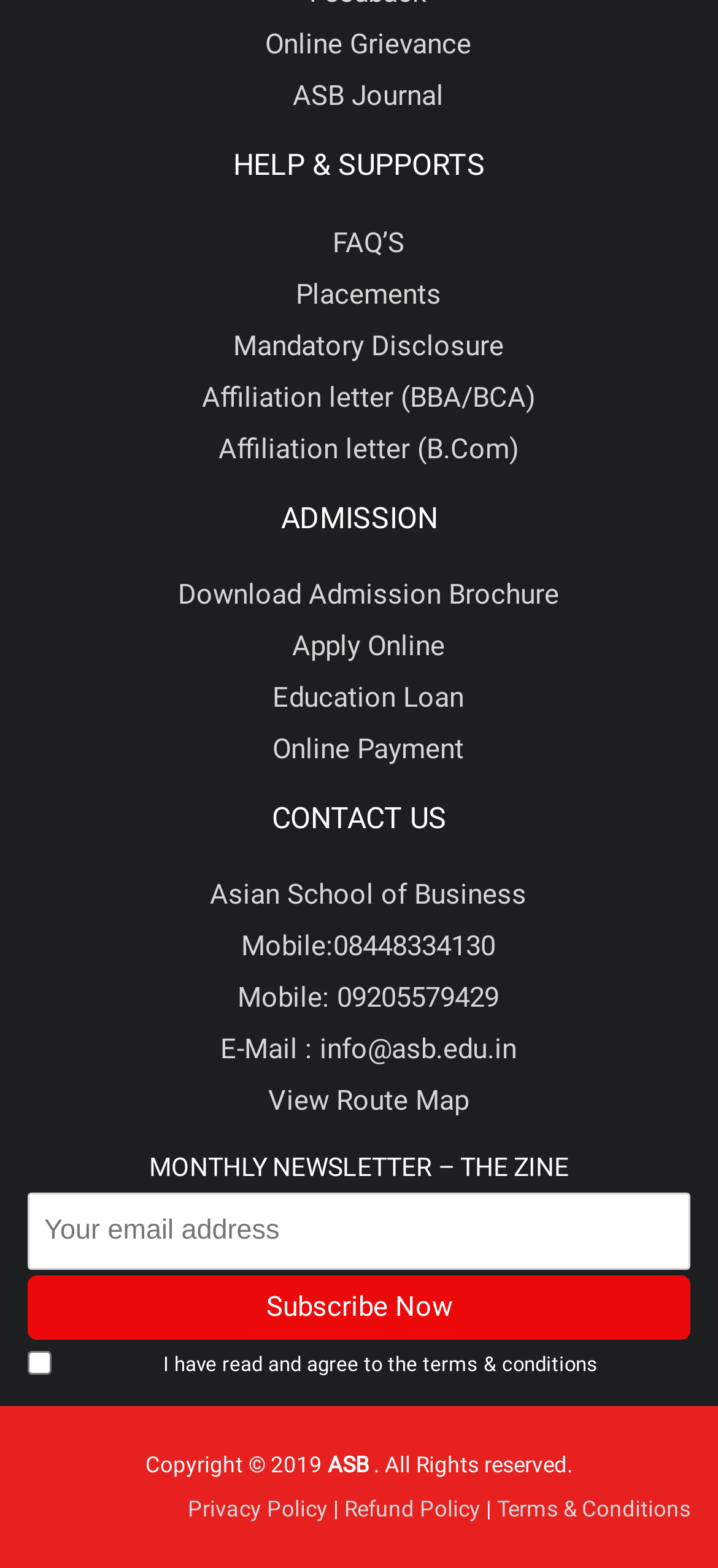Determine the bounding box coordinates for the UI element with the following description: "Placements". The coordinates should be four float numbers between 0 and 1, represented as [left, top, right, bottom].

[0.412, 0.177, 0.614, 0.198]